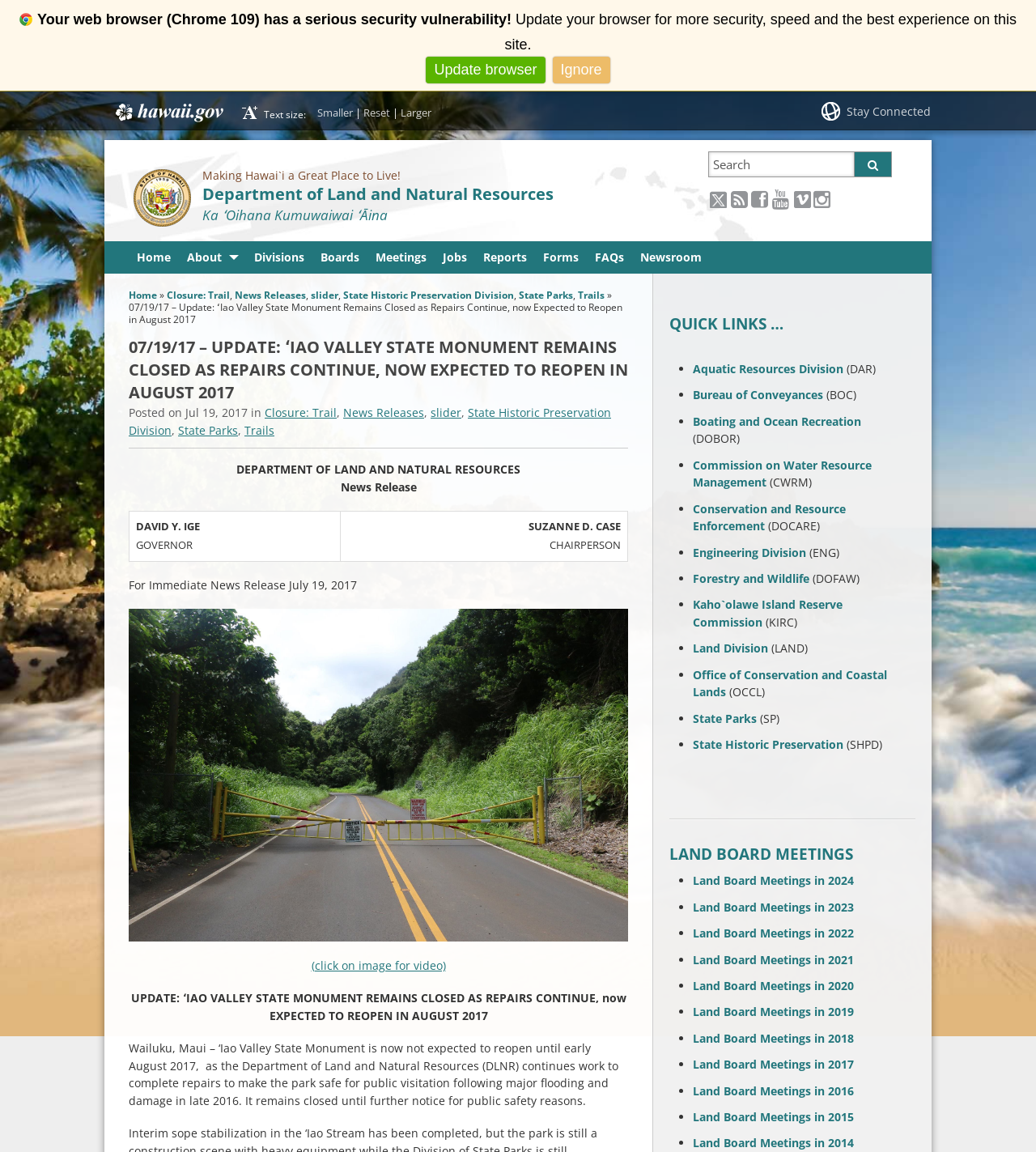Specify the bounding box coordinates of the region I need to click to perform the following instruction: "Update browser". The coordinates must be four float numbers in the range of 0 to 1, i.e., [left, top, right, bottom].

[0.411, 0.049, 0.526, 0.072]